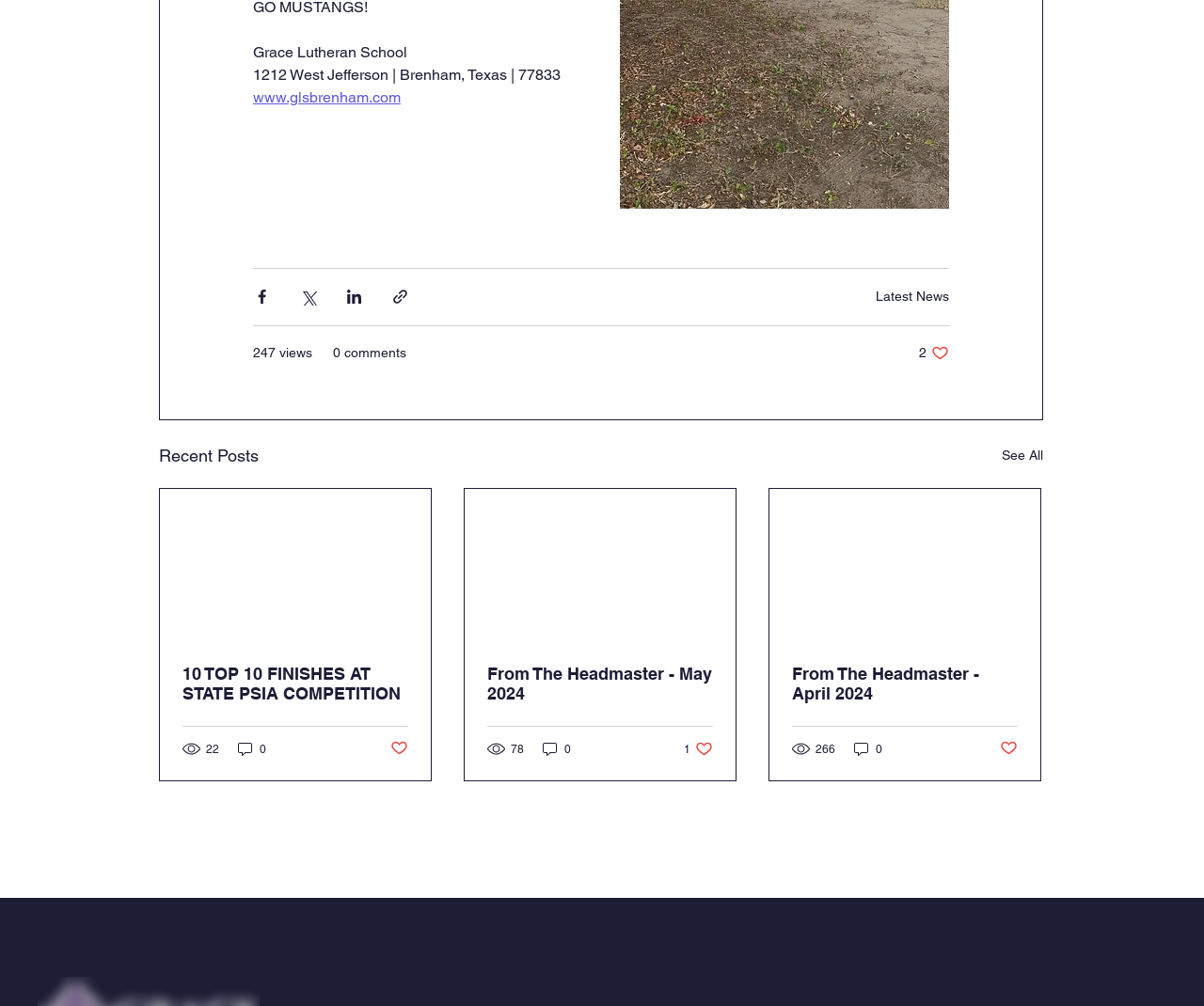Highlight the bounding box coordinates of the element you need to click to perform the following instruction: "Read the article '10 TOP 10 FINISHES AT STATE PSIA COMPETITION'."

[0.152, 0.659, 0.339, 0.699]